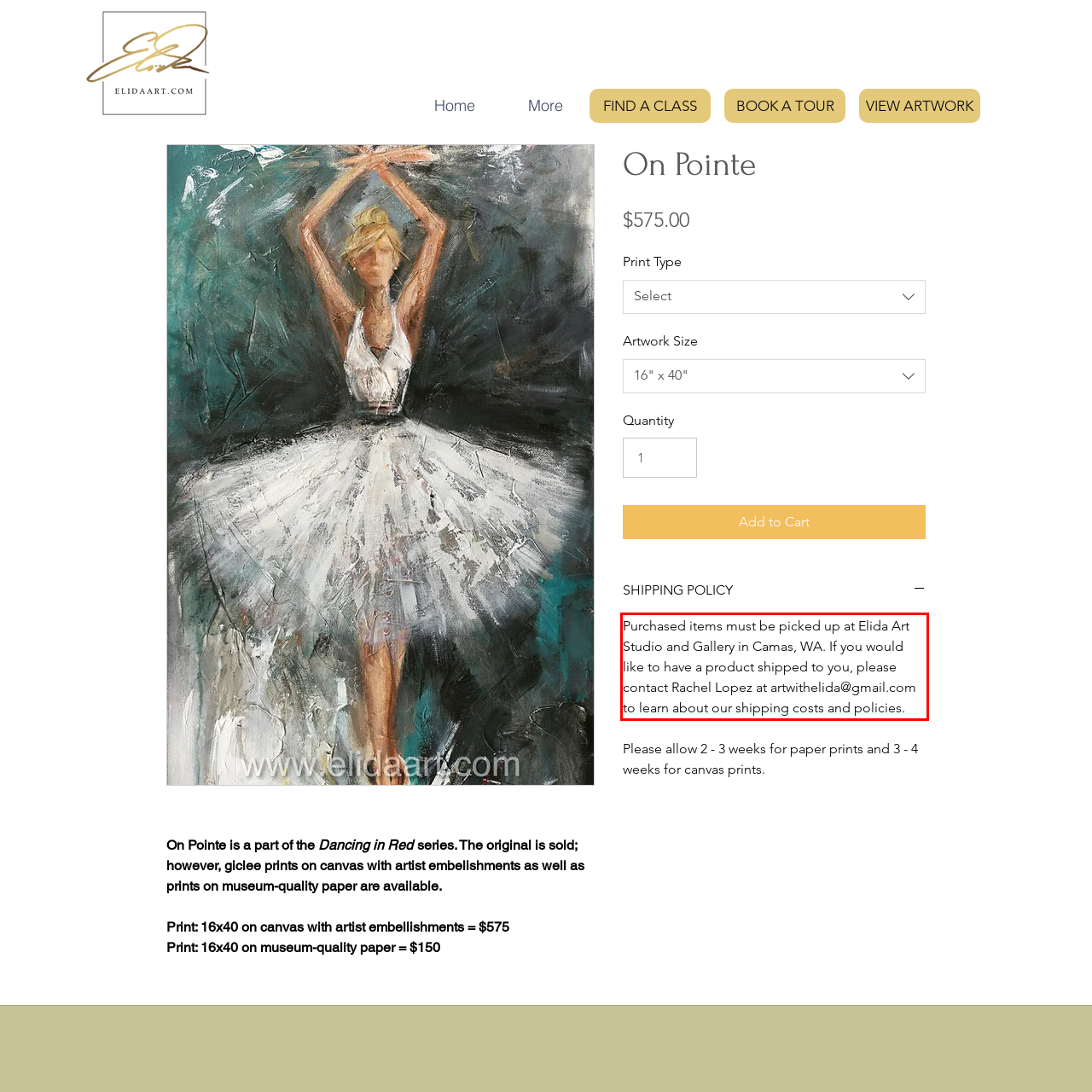With the given screenshot of a webpage, locate the red rectangle bounding box and extract the text content using OCR.

Purchased items must be picked up at Elida Art Studio and Gallery in Camas, WA. If you would like to have a product shipped to you, please contact Rachel Lopez at artwithelida@gmail.com to learn about our shipping costs and policies.